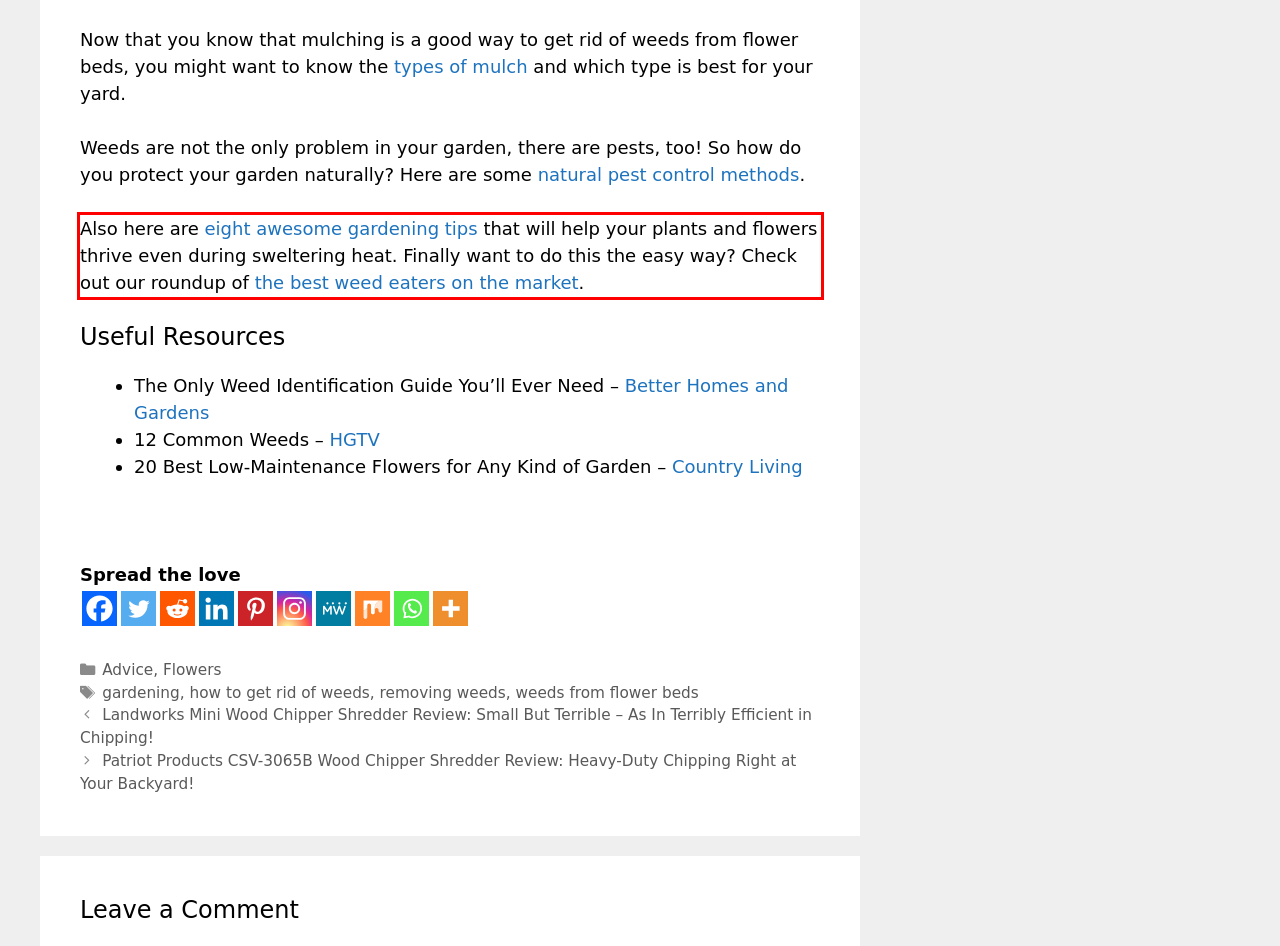You are provided with a webpage screenshot that includes a red rectangle bounding box. Extract the text content from within the bounding box using OCR.

Also here are eight awesome gardening tips that will help your plants and flowers thrive even during sweltering heat. Finally want to do this the easy way? Check out our roundup of the best weed eaters on the market.